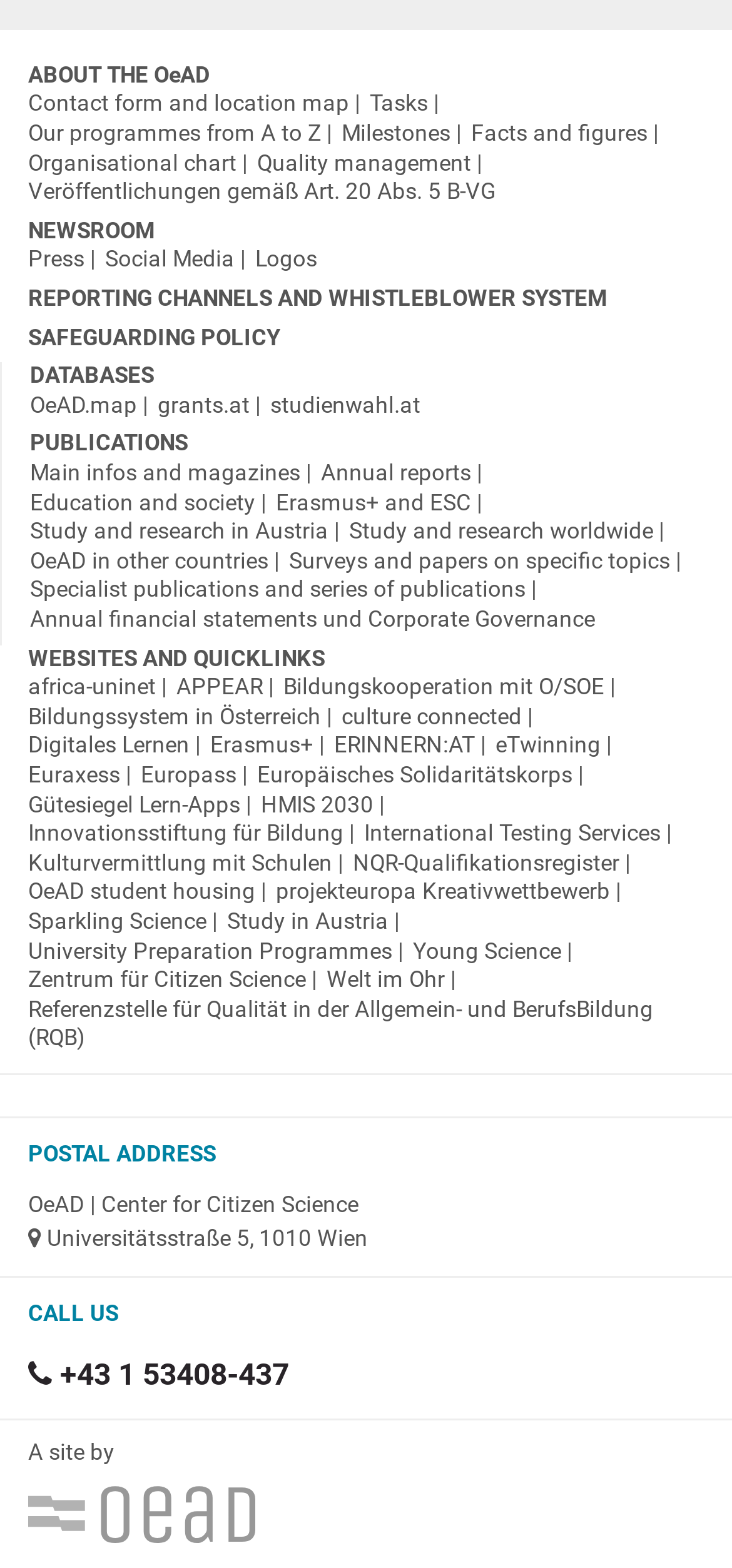Extract the bounding box coordinates for the UI element described as: "OeAD in other countries".

[0.041, 0.349, 0.382, 0.366]